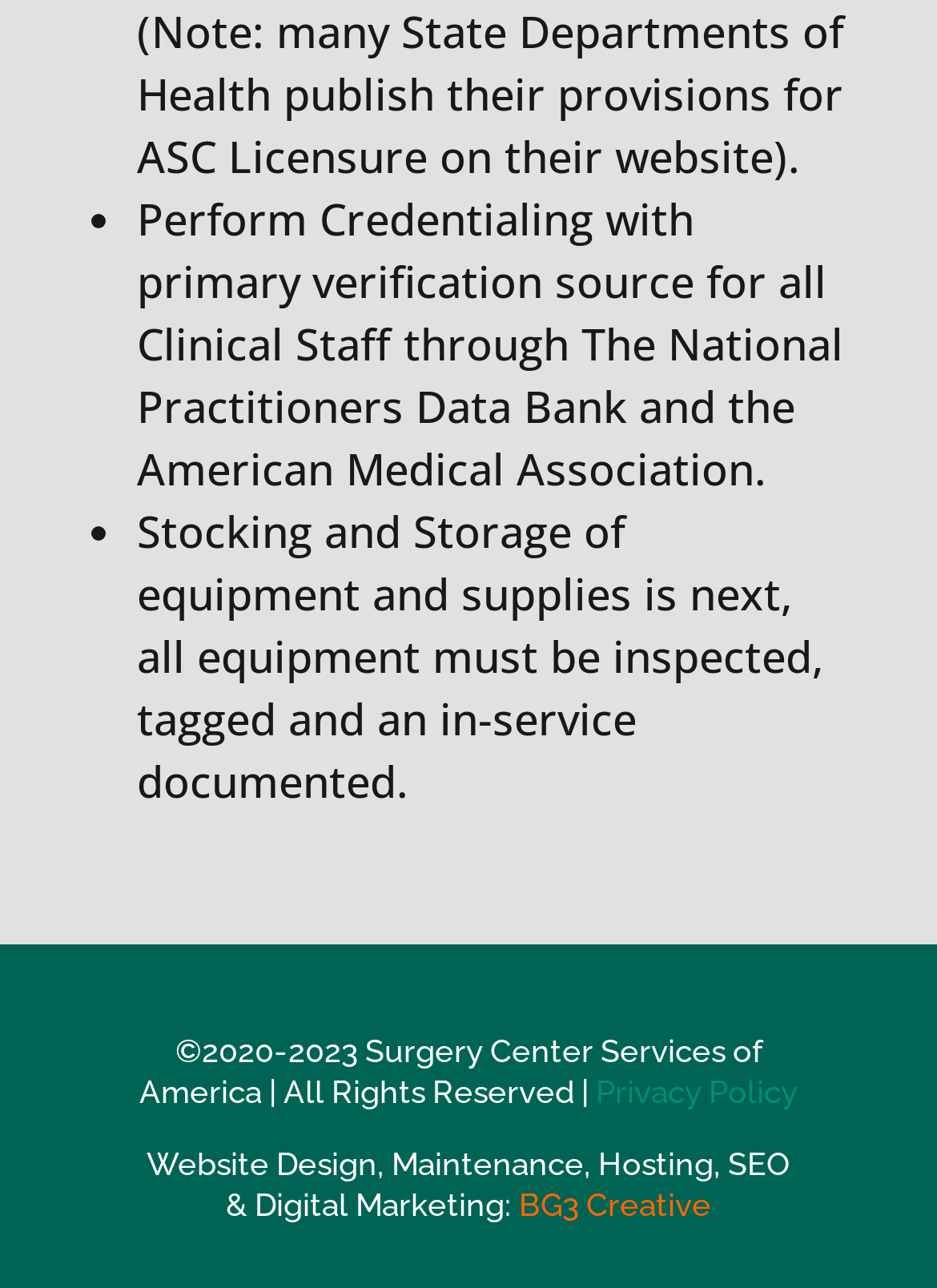What is the name of the organization?
Give a thorough and detailed response to the question.

The copyright notice '©2020-2023 Surgery Center Services of America | All Rights Reserved |' indicates that the name of the organization is Surgery Center Services of America.